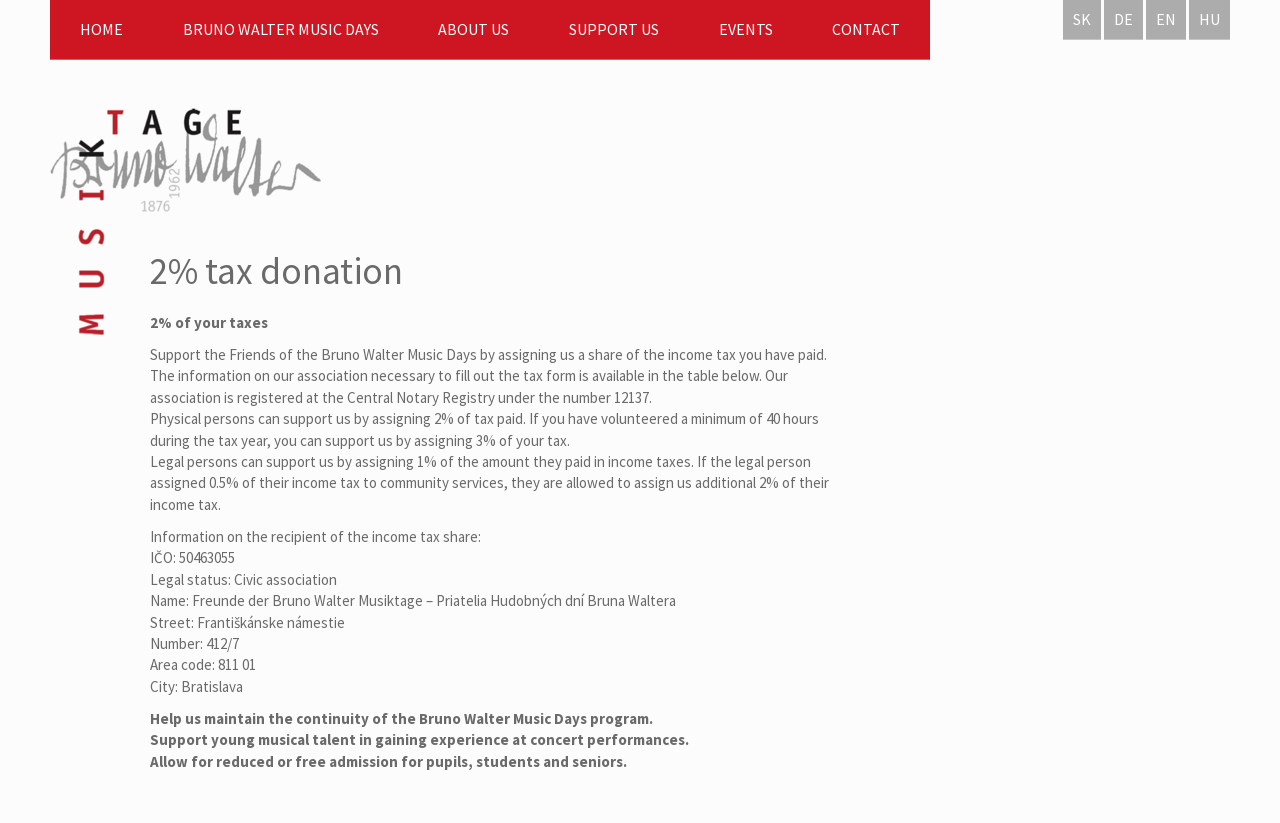Determine the bounding box coordinates for the area that needs to be clicked to fulfill this task: "Click on the CONTACT link". The coordinates must be given as four float numbers between 0 and 1, i.e., [left, top, right, bottom].

[0.627, 0.0, 0.727, 0.073]